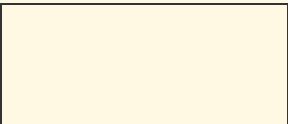Describe the image thoroughly, including all noticeable details.

The image accompanies the article titled "Wolfwise Beach Tent Review: Should You Buy It?" authored by Allen Campbell and was published on January 23, 2023. This article provides an in-depth review of the Wolfwise Beach Tent, aimed at individuals planning a beach vacation. The content explores the tent's features, usability, and overall effectiveness for beach outings. It is designed to inform potential buyers about the benefits and considerations of the product before making a purchase decision.